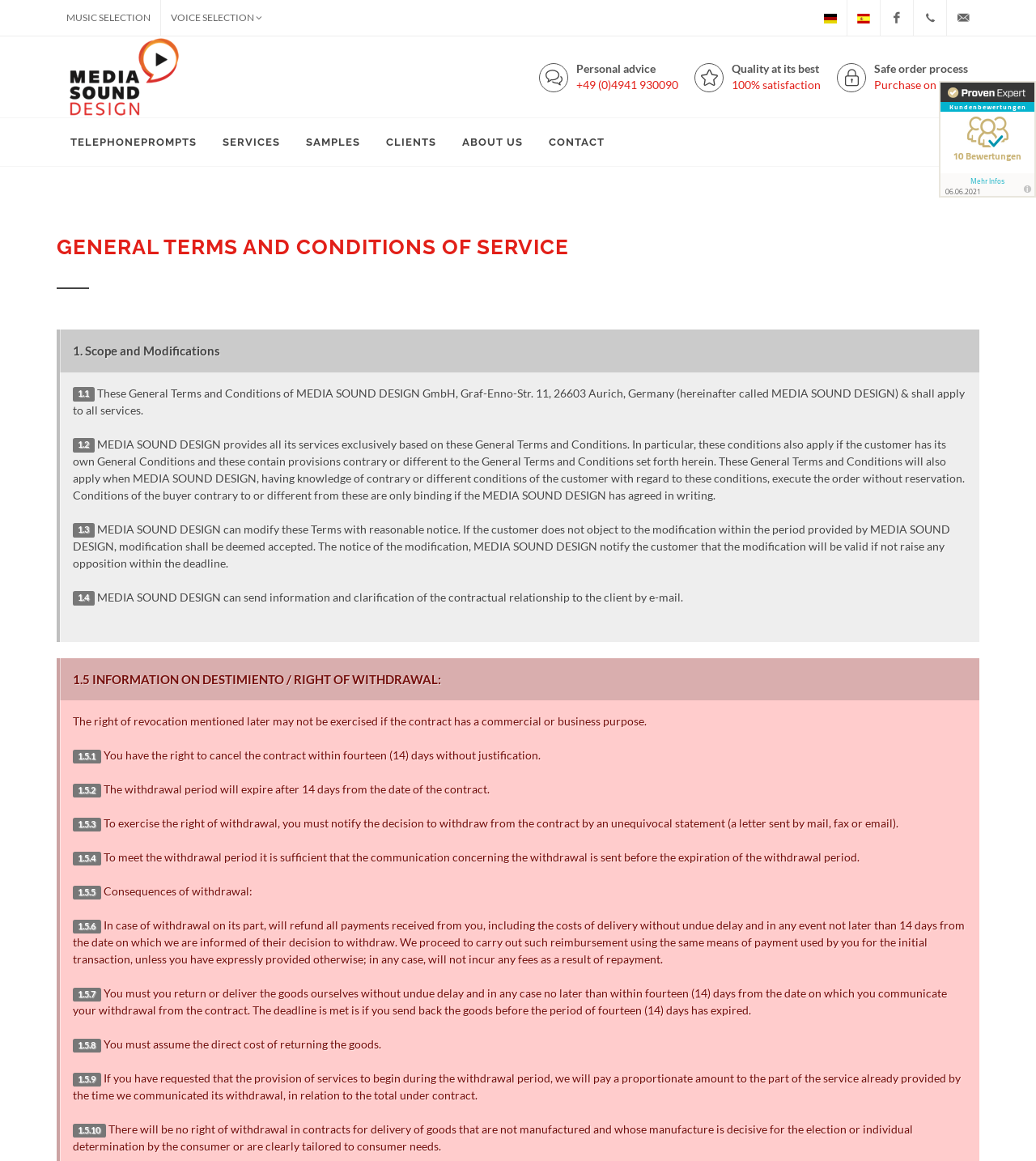Use a single word or phrase to answer the question:
What is the phone number for contact?

+49 4941 930090